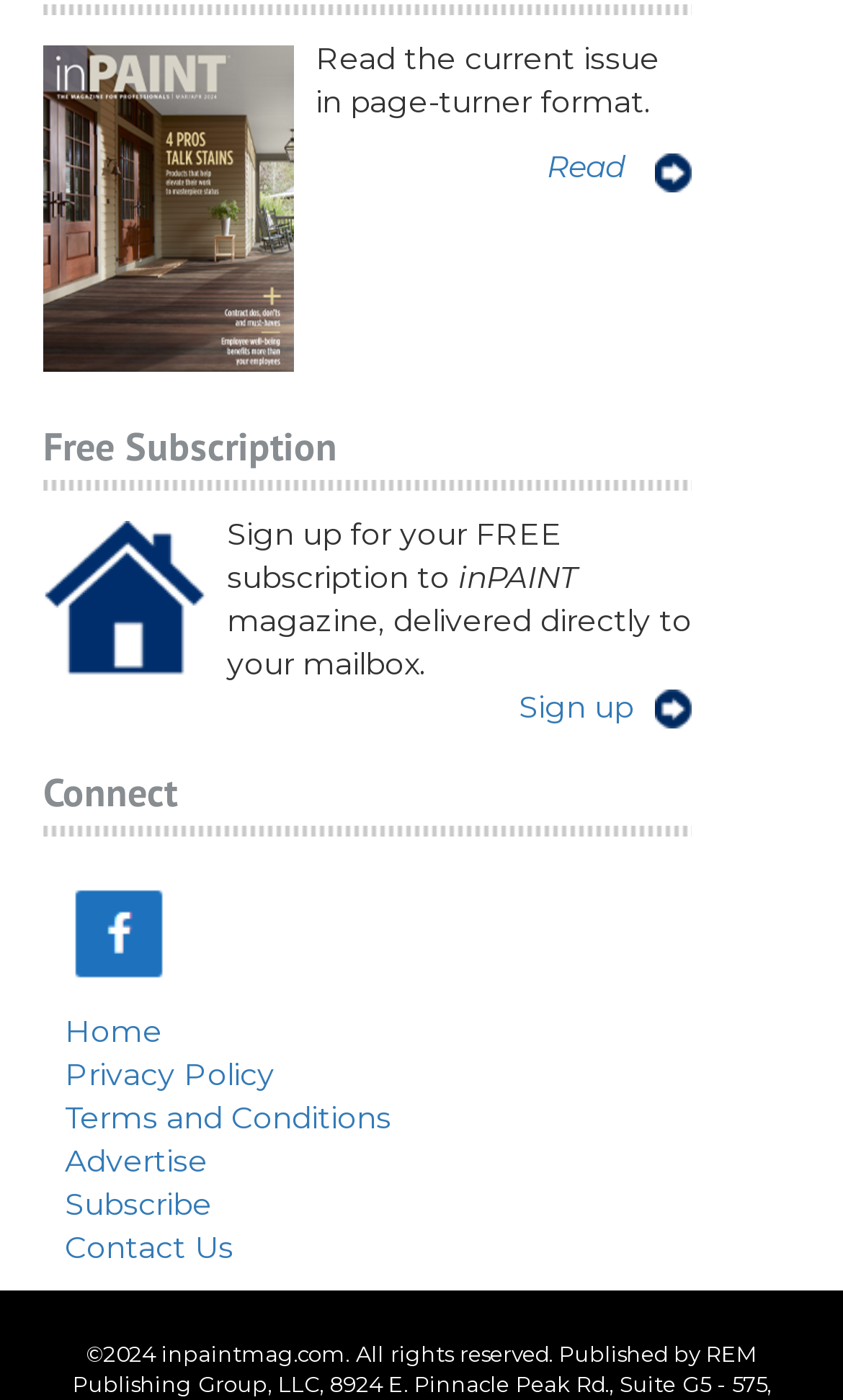How many navigation links are available?
Based on the image, give a concise answer in the form of a single word or short phrase.

6